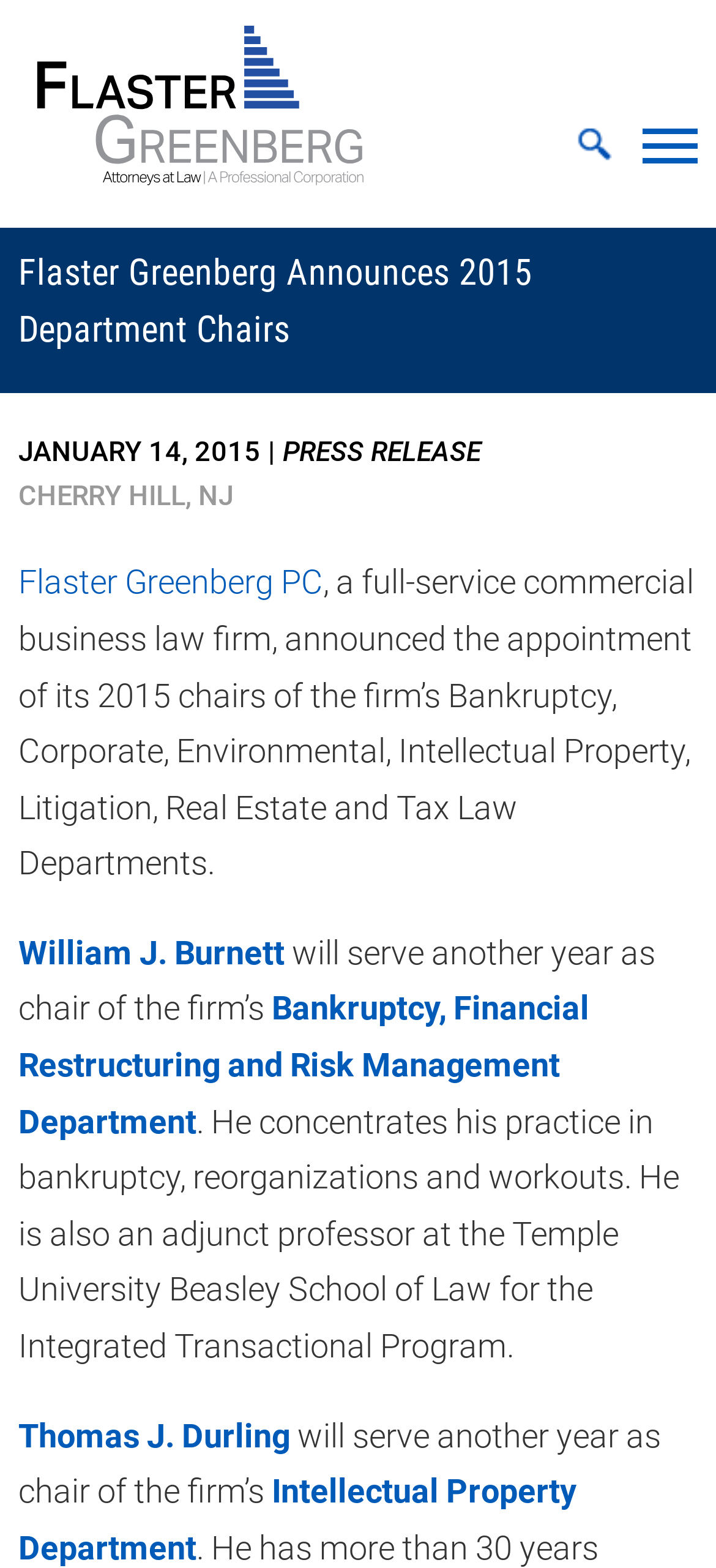Provide the bounding box coordinates of the HTML element this sentence describes: "Daily Minyan Online". The bounding box coordinates consist of four float numbers between 0 and 1, i.e., [left, top, right, bottom].

None